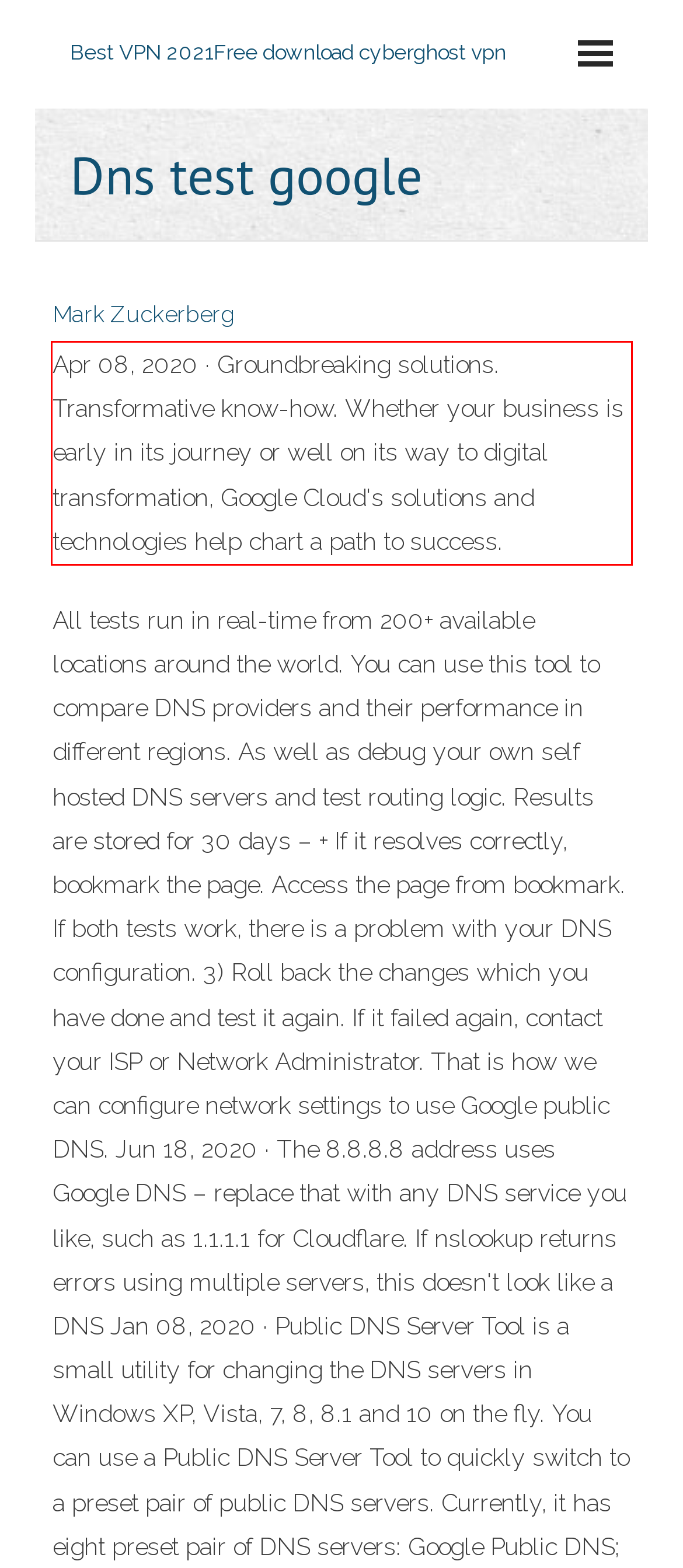You are given a screenshot showing a webpage with a red bounding box. Perform OCR to capture the text within the red bounding box.

Apr 08, 2020 · Groundbreaking solutions. Transformative know-how. Whether your business is early in its journey or well on its way to digital transformation, Google Cloud's solutions and technologies help chart a path to success.